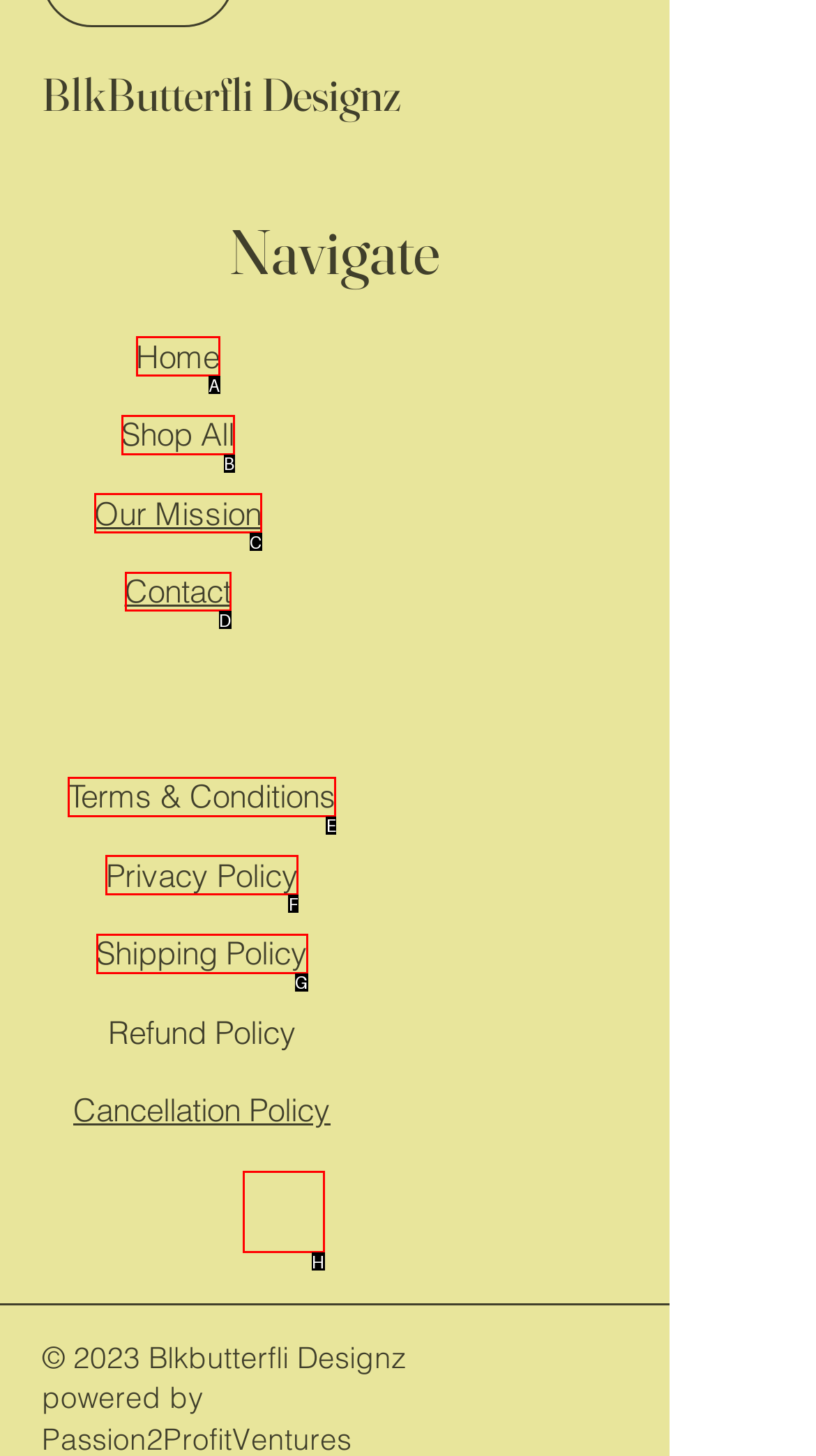Pick the HTML element that should be clicked to execute the task: contact us
Respond with the letter corresponding to the correct choice.

D